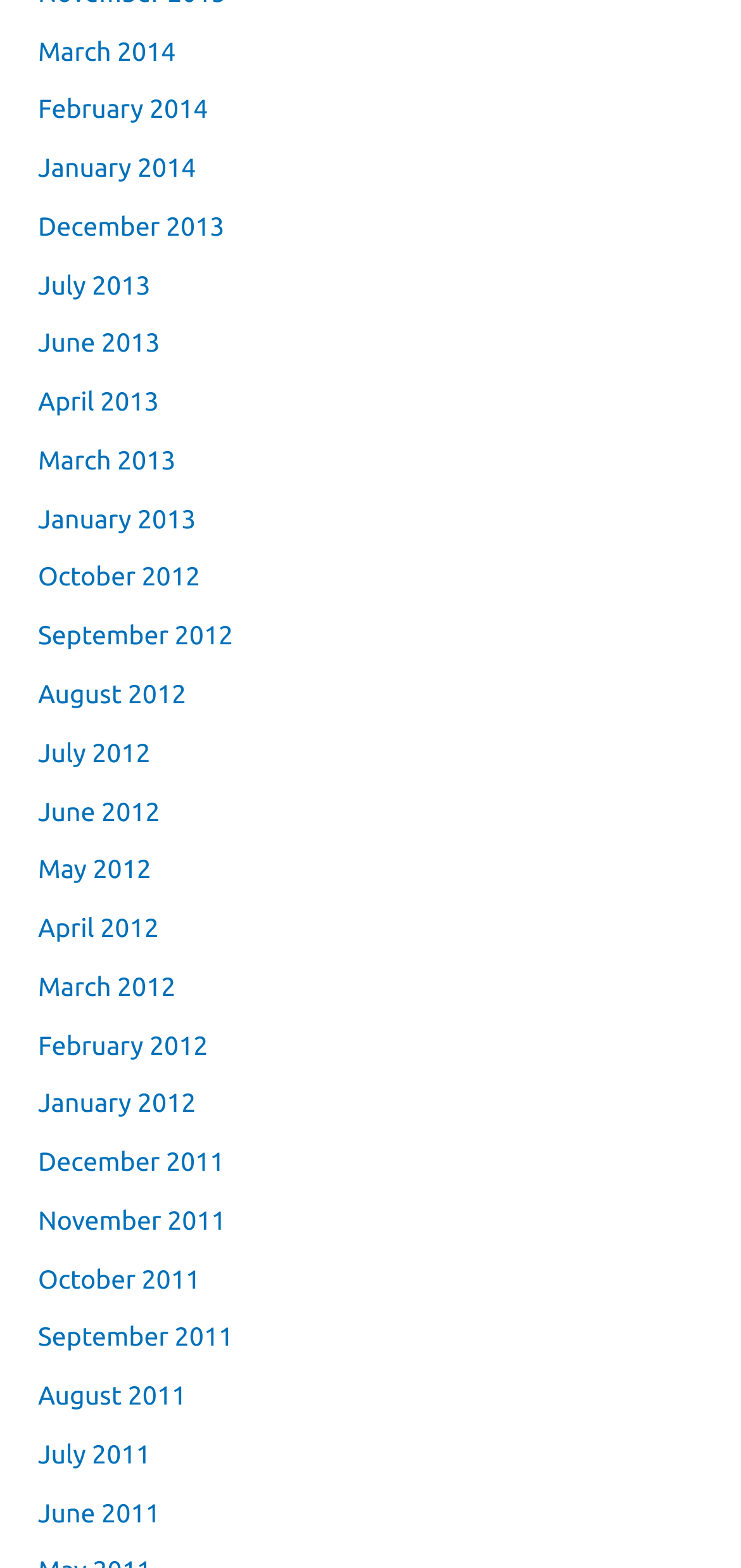Answer the following query concisely with a single word or phrase:
How many links are available on this webpage?

22